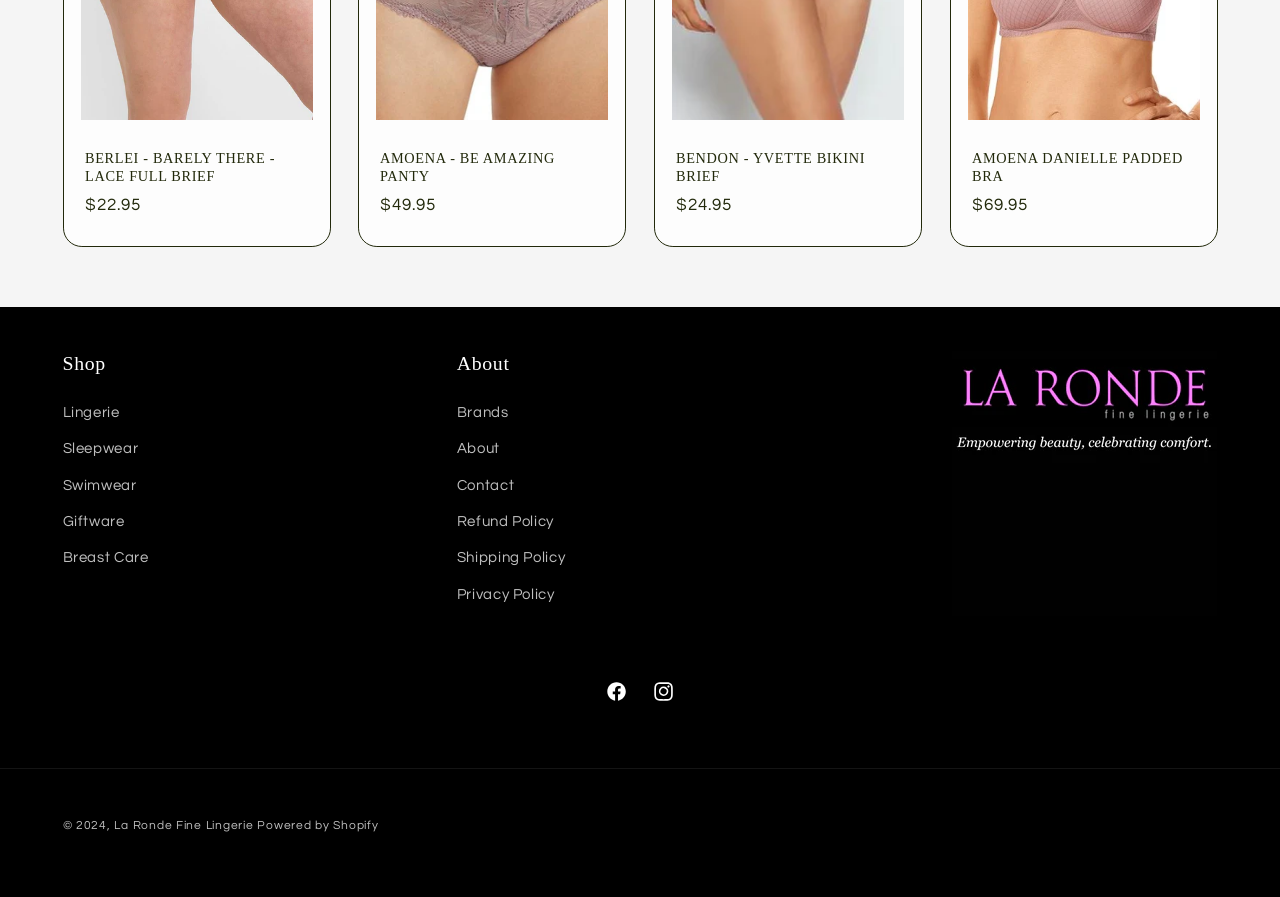What social media platforms are linked?
Give a comprehensive and detailed explanation for the question.

I can see two link elements at the bottom of the page with the descriptions 'Facebook' and 'Instagram', which suggest that the webpage is linked to these two social media platforms.